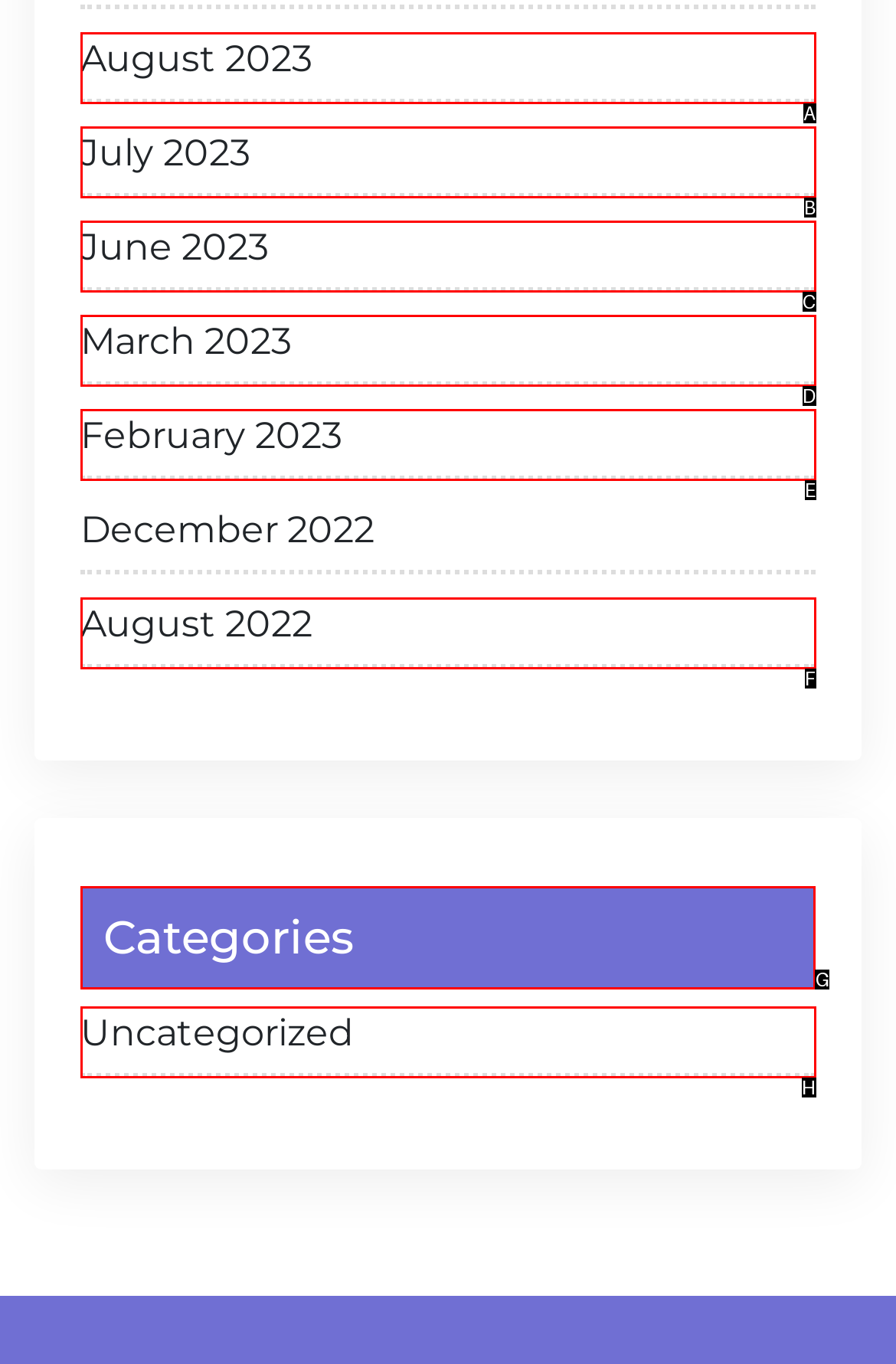Decide which UI element to click to accomplish the task: View site navigation
Respond with the corresponding option letter.

None